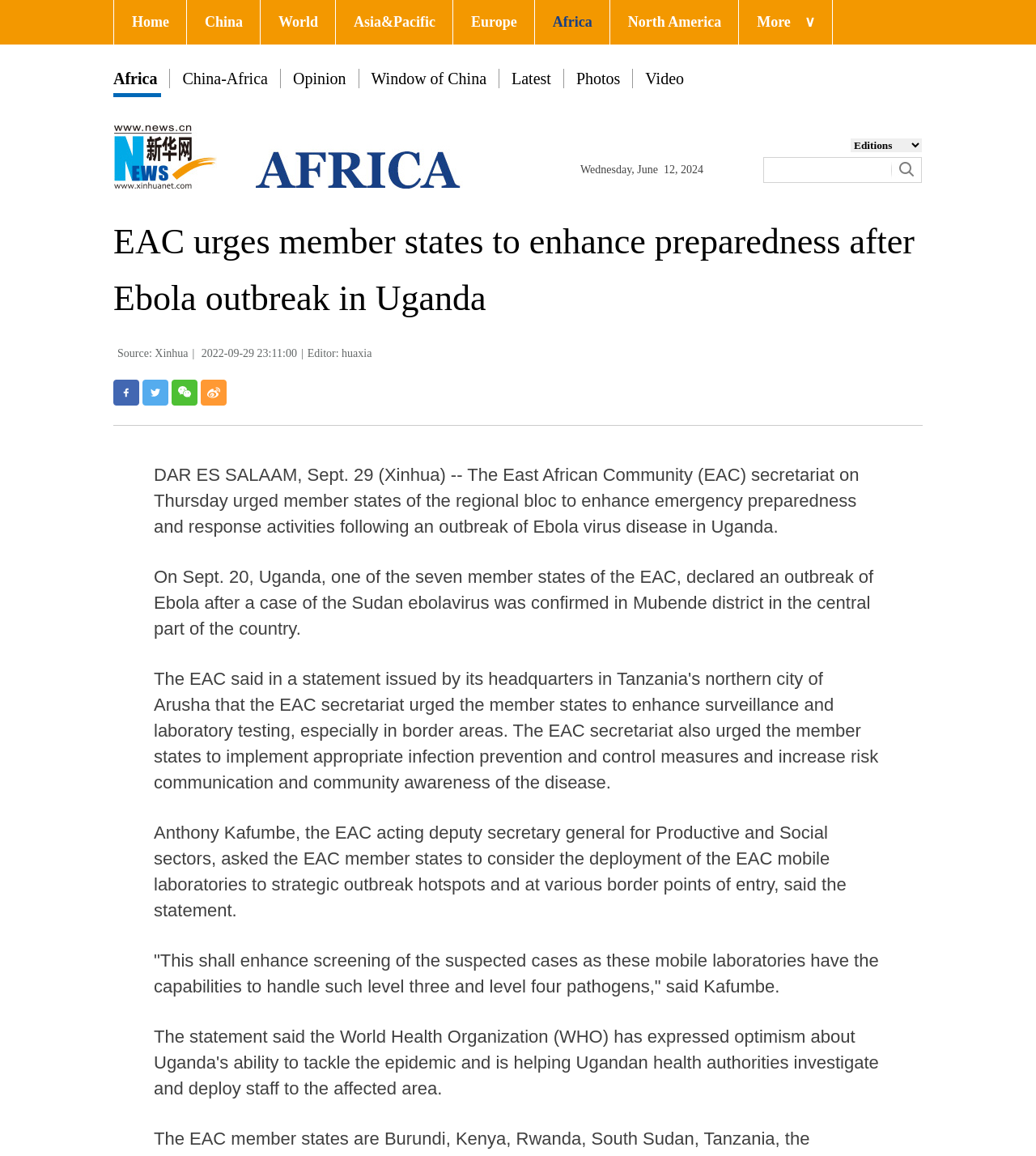How many links are there in the top navigation bar?
Based on the visual information, provide a detailed and comprehensive answer.

I counted the number of link elements in the top navigation bar by looking at the elements with IDs [224] to [231]. There are 8 link elements in total, with texts 'Home', 'China', 'World', 'Asia&Pacific', 'Europe', 'Africa', 'North America', and 'More∨'.